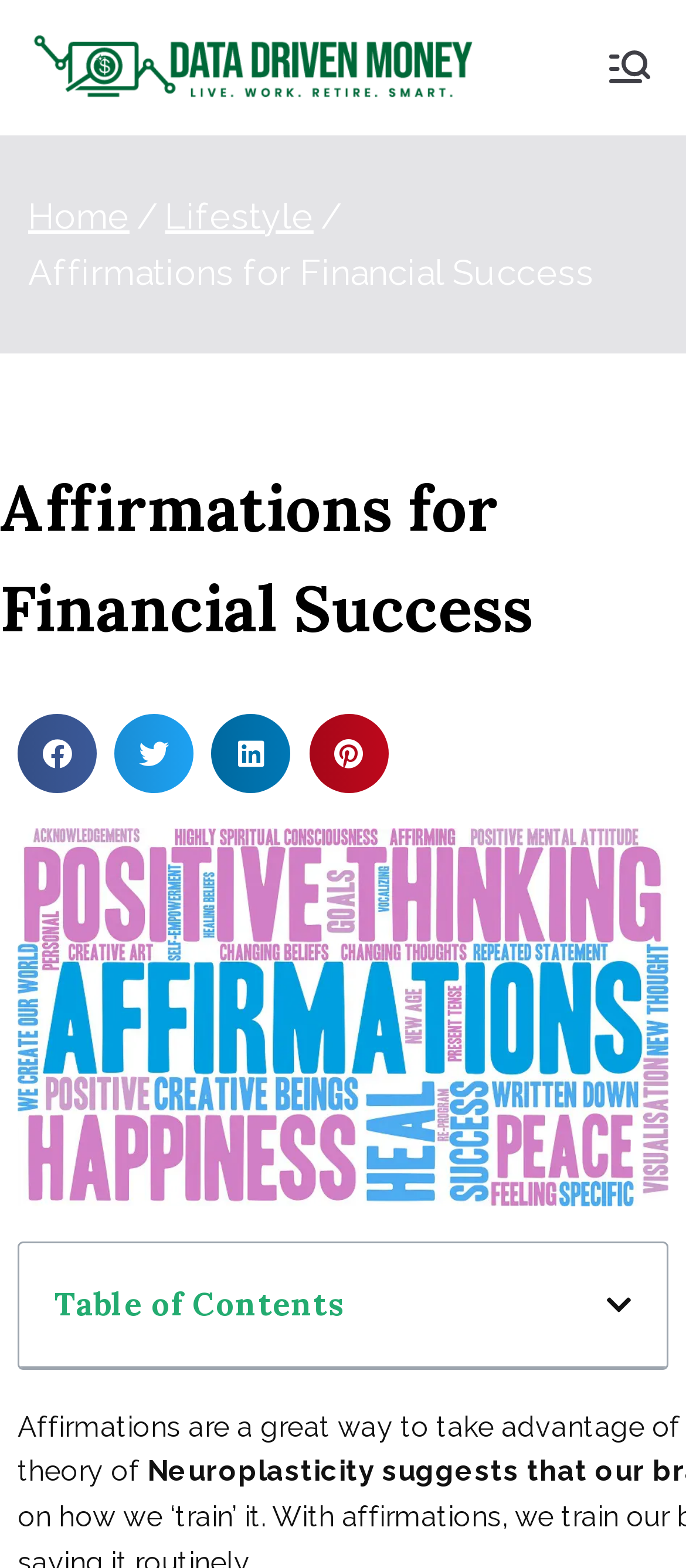How many navigation links are there in the breadcrumbs?
Use the image to answer the question with a single word or phrase.

2